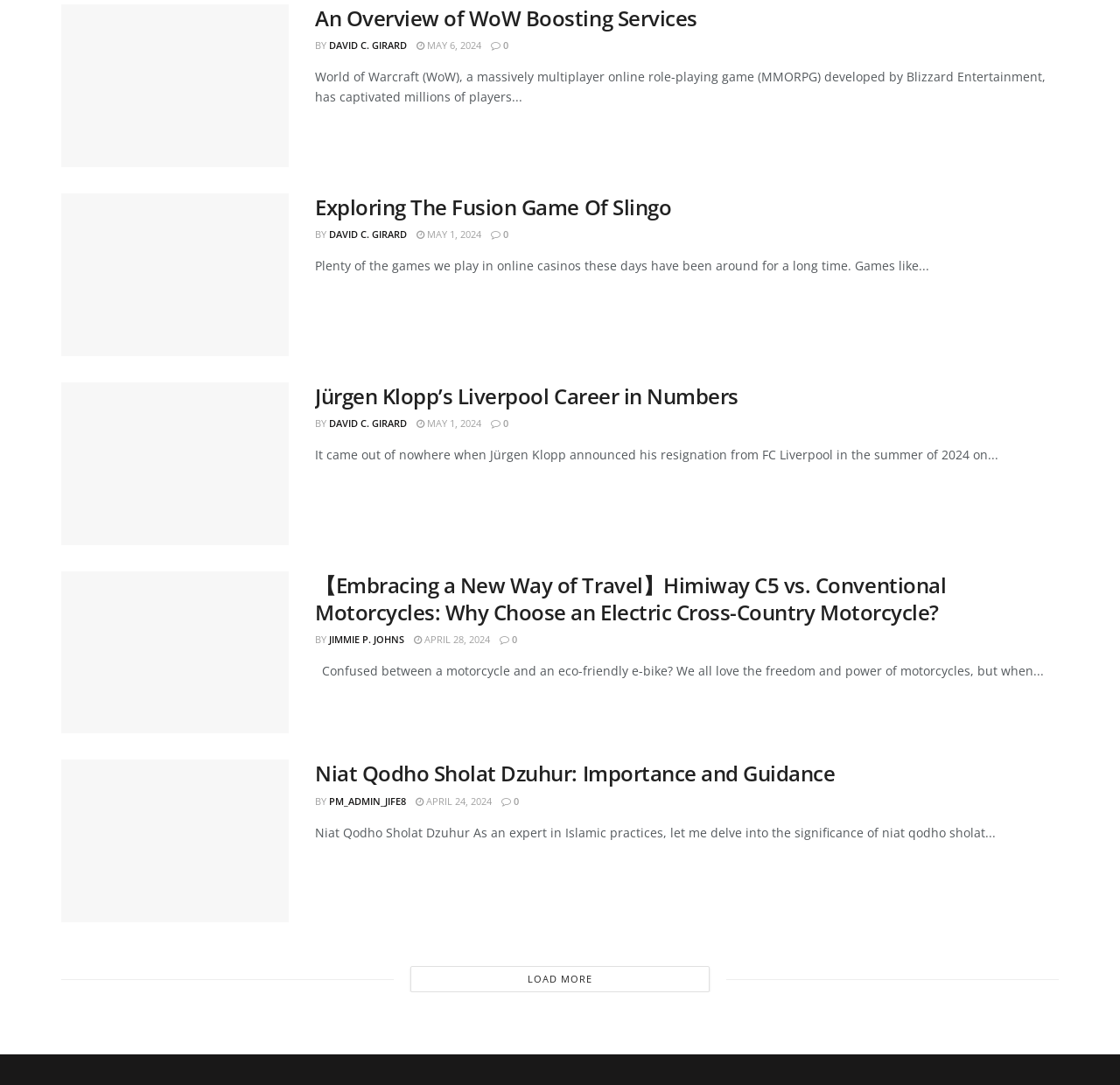Locate the UI element described as follows: "pm_admin_jife8". Return the bounding box coordinates as four float numbers between 0 and 1 in the order [left, top, right, bottom].

[0.294, 0.732, 0.362, 0.744]